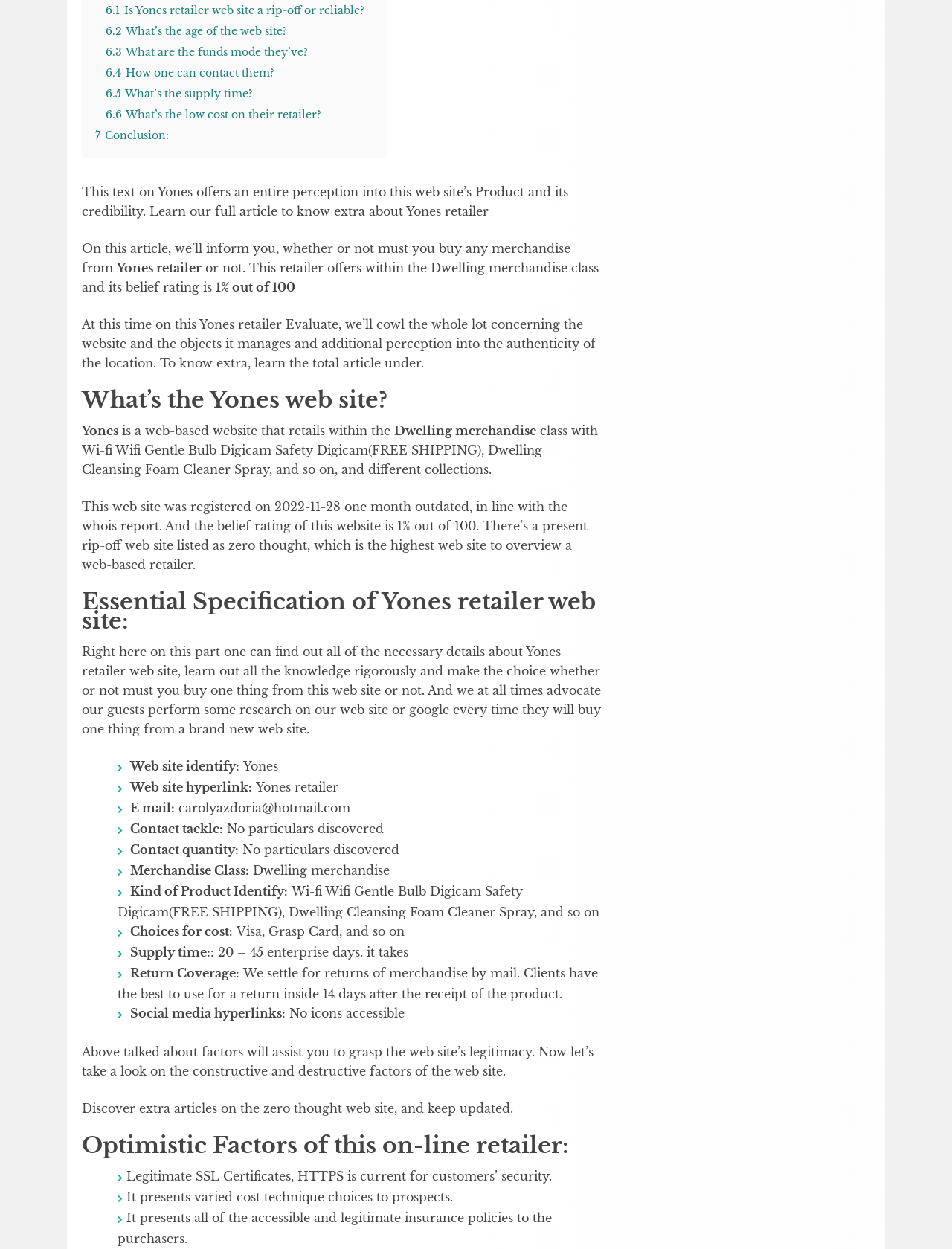Give the bounding box coordinates for the element described by: "6.5 What’s the supply time?".

[0.111, 0.069, 0.266, 0.08]